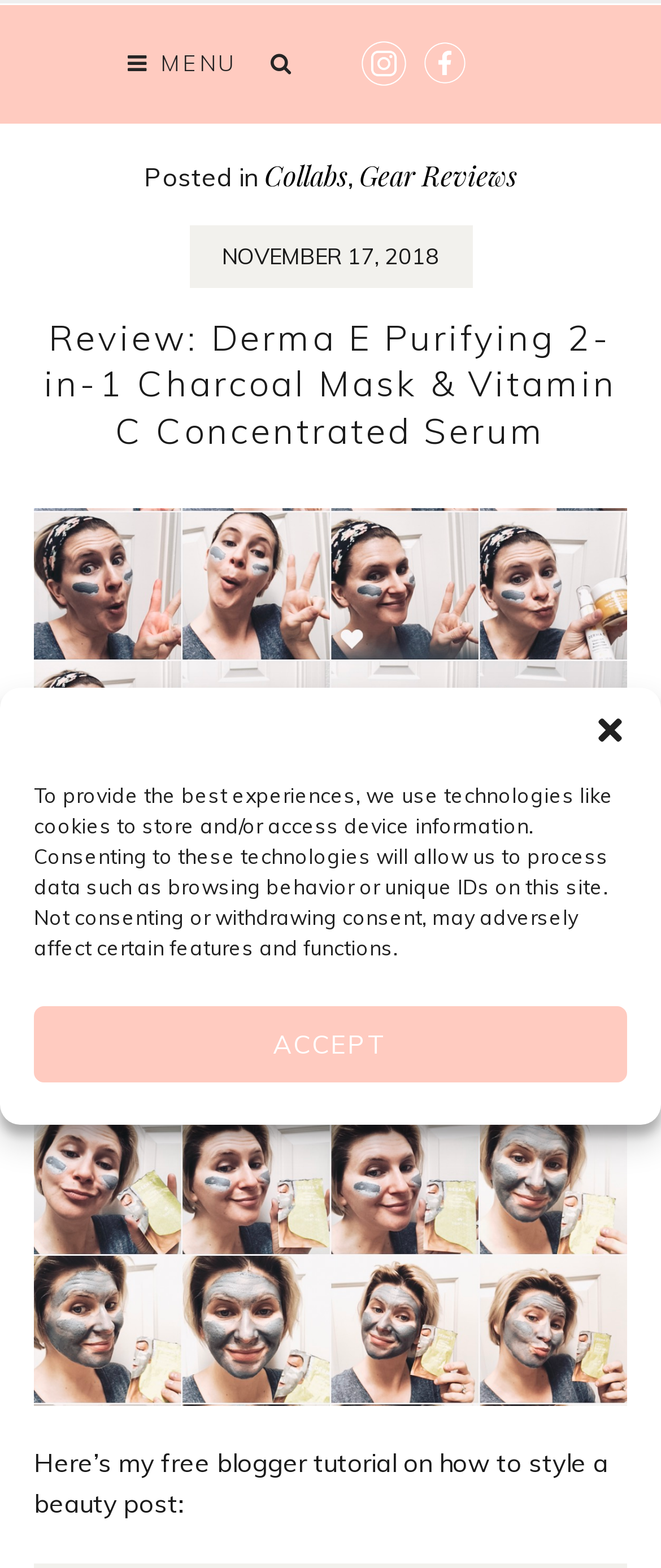Offer a thorough description of the webpage.

This webpage is a blog post reviewing Derma E face masks, lotions, and serums for refreshing skincare options. At the top of the page, there is a dialog box for cookie consent, which can be closed by clicking the "Close dialog" button. Below the dialog box, there are social media links, including Instagram and Facebook, represented by their respective icons.

On the top-left side of the page, there is a "MENU" button, and next to it, a "SKIP TO CONTENT" link. Below these elements, there are links to different categories, including "Collabs" and "Gear Reviews", separated by commas. The date of the post, "NOVEMBER 17, 2018", is displayed nearby.

The main content of the page is a review of Derma E products, with a heading that reads "Review: Derma E Purifying 2-in-1 Charcoal Mask & Vitamin C Concentrated Serum". Below the heading, there is a large image related to the review. The review text starts with "Here’s my free blogger tutorial on how to style a beauty post:", which is followed by the rest of the tutorial.